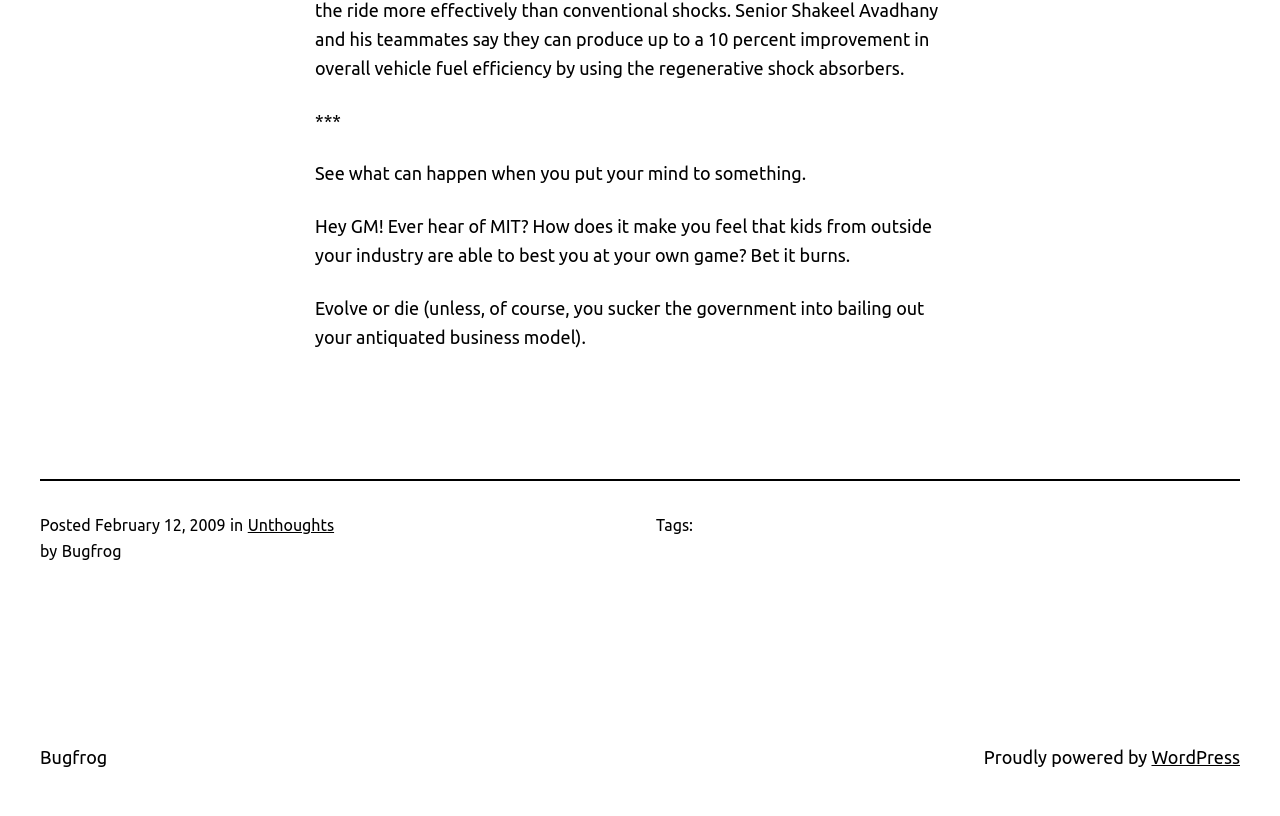Please specify the bounding box coordinates in the format (top-left x, top-left y, bottom-right x, bottom-right y), with all values as floating point numbers between 0 and 1. Identify the bounding box of the UI element described by: Bugfrog

[0.031, 0.916, 0.084, 0.94]